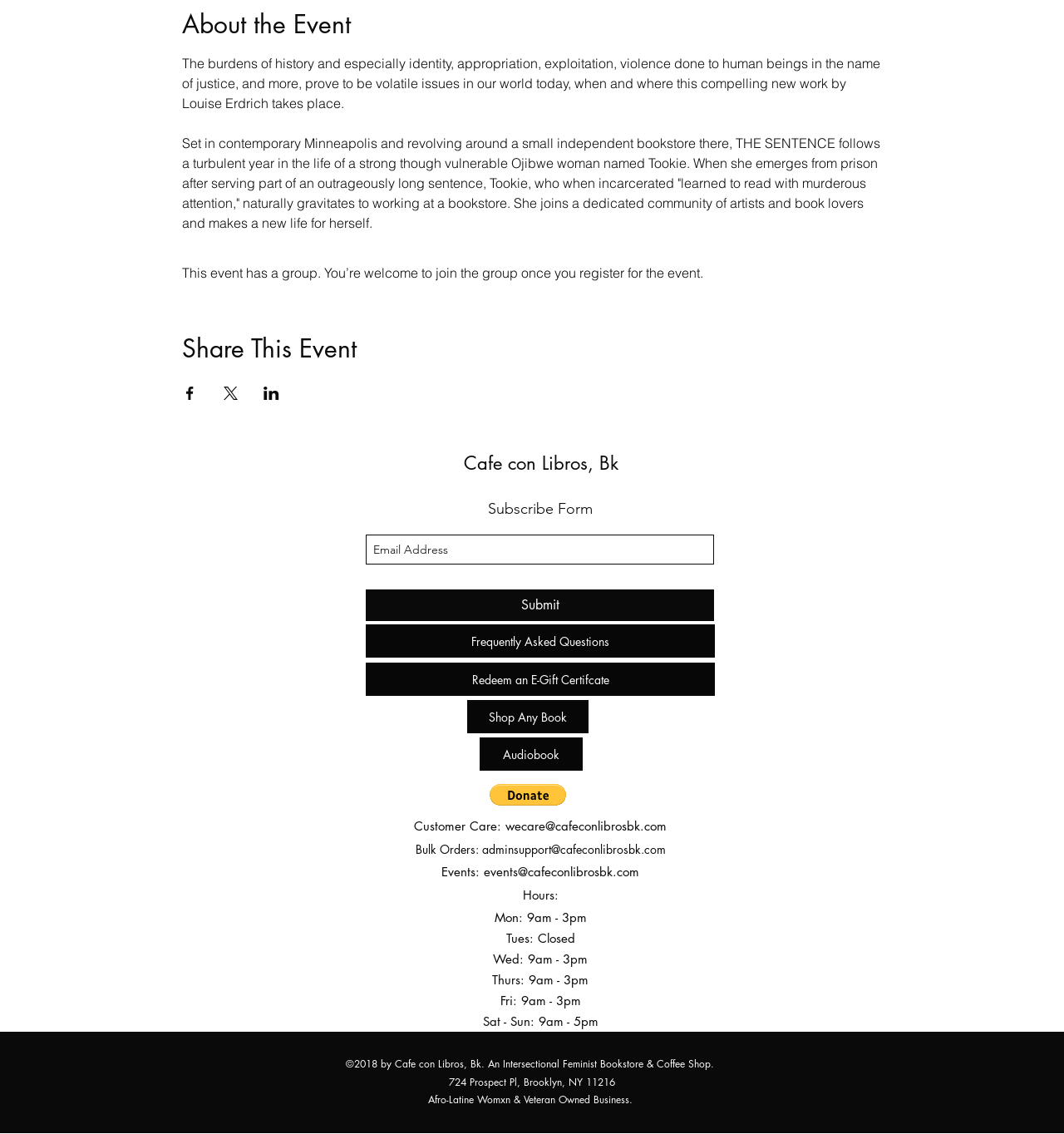What is the name of the cafe?
Answer the question with a single word or phrase derived from the image.

Cafe con Libros, Bk